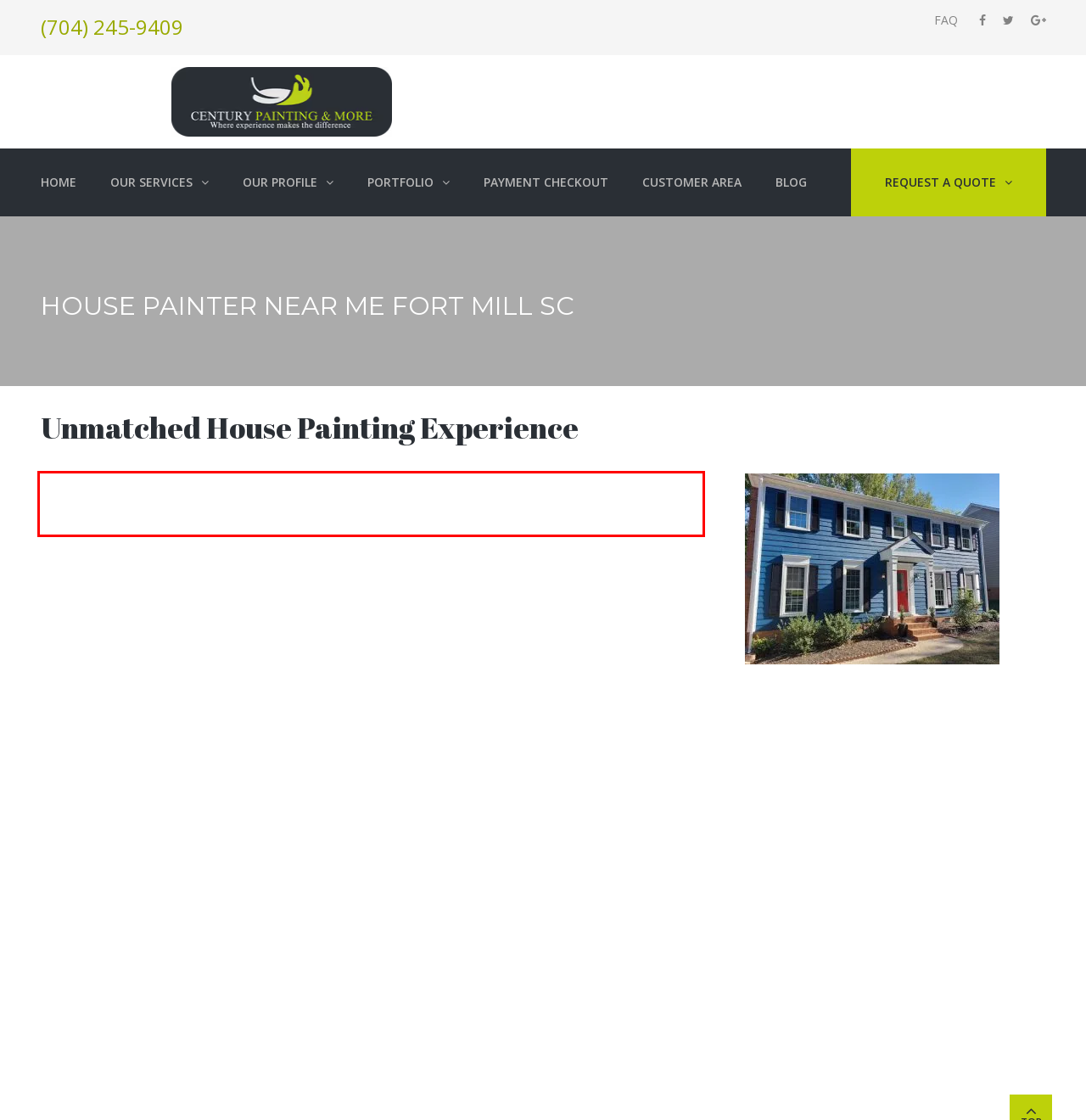Identify and extract the text within the red rectangle in the screenshot of the webpage.

When we are done with a house painting job, we like to hear feedback from our customers. We place a high emphasis on the customer experience so we are always anxious to hear how we are doing. And one thing that we hear a lot about is how much our customers appreciate our experience and eye for details. House Painter Near Me Fort Mill SC.